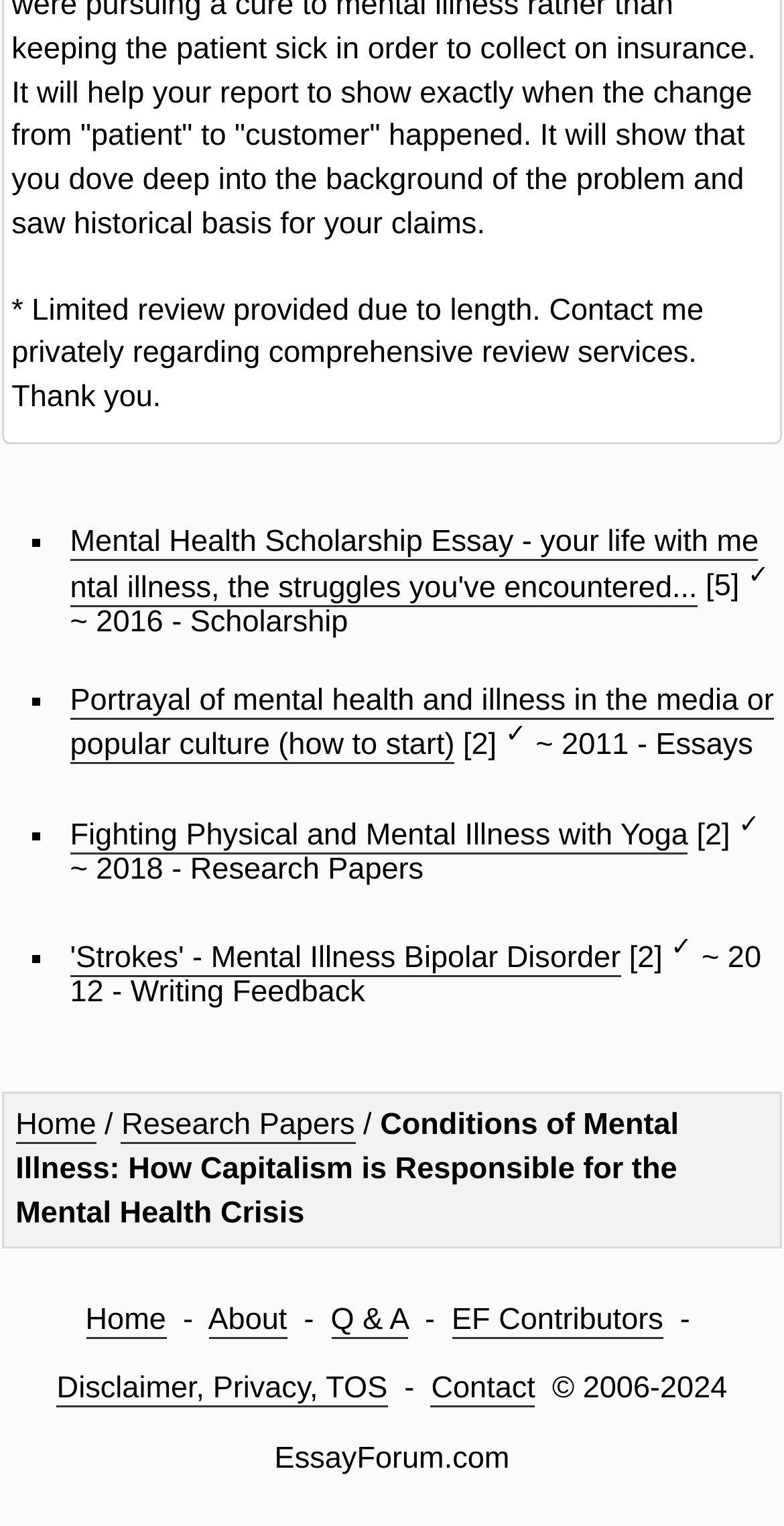Provide a brief response in the form of a single word or phrase:
What is the title of the webpage that the 'Home' link points to?

Home / Research Papers / Conditions of Mental Illness